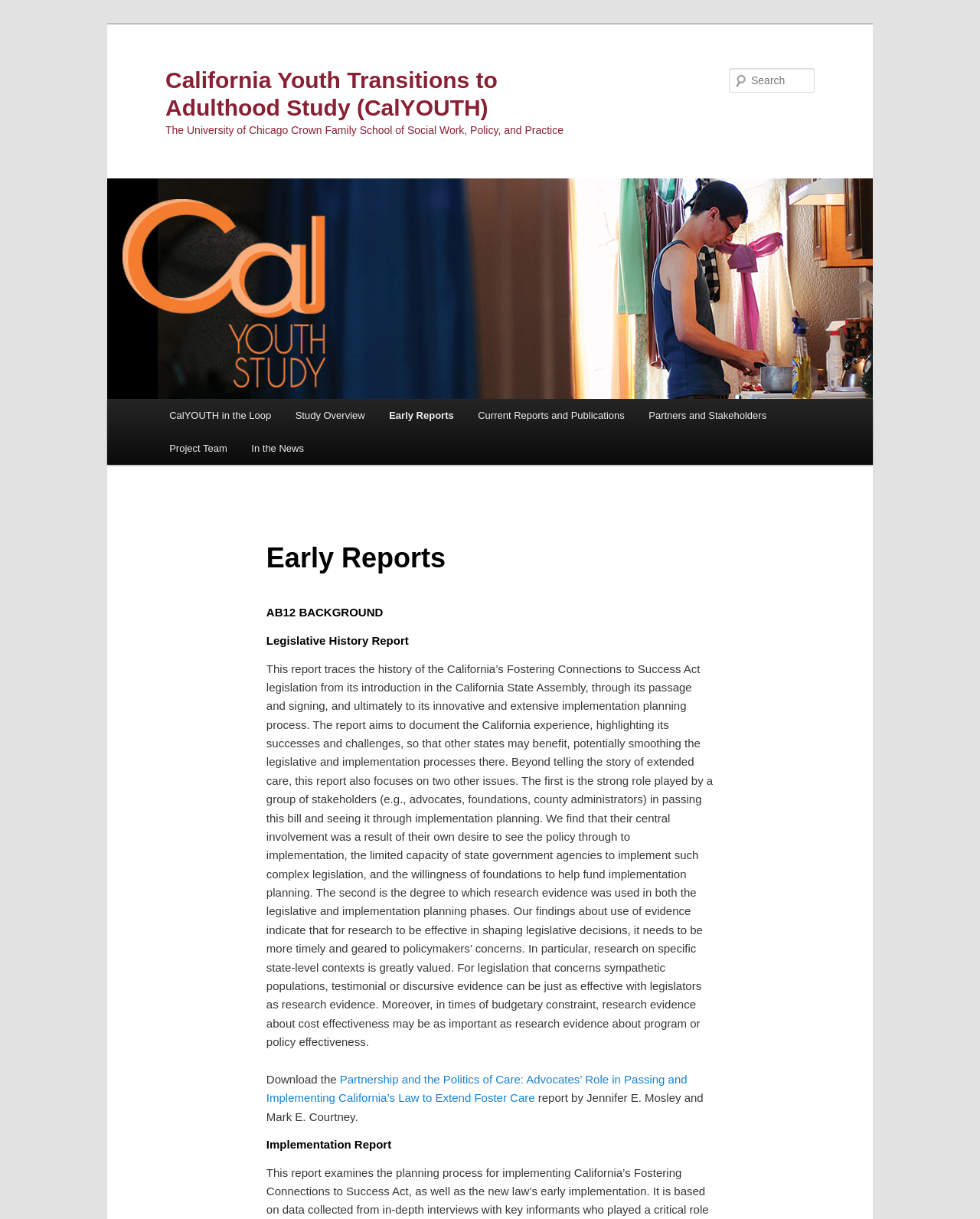Find the primary header on the webpage and provide its text.

California Youth Transitions to Adulthood Study (CalYOUTH)